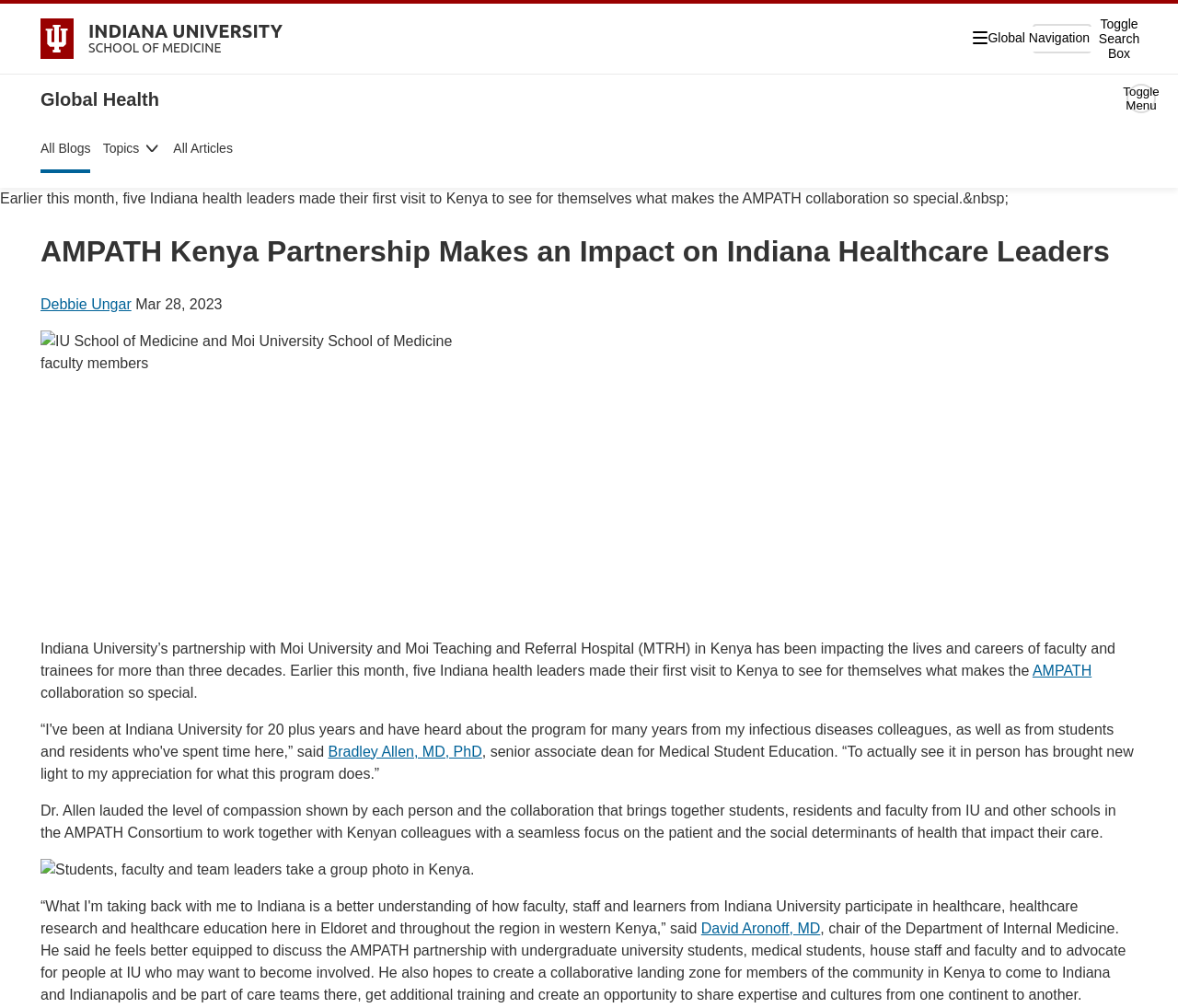Write an exhaustive caption that covers the webpage's main aspects.

The webpage is about the AMPATH Kenya Partnership and its impact on Indiana healthcare leaders. At the top left, there is a link to the Indiana University School of Medicine, accompanied by a small image of the university's logo. On the top right, there are three buttons: a mobile menu toggle, a global navigation button, and a search box popup button. Each of these buttons has a small icon image.

Below the top navigation, there is a section with a static text "Global Health" on the left and a button "Toggle Menu" on the right. Underneath, there is a navigation section menu with links to "All Blogs", "Topics", and "All Articles". The "Topics" link has a dropdown menu button with an icon image.

The main content of the webpage starts with a static text that summarizes the article, followed by a heading "AMPATH Kenya Partnership Makes an Impact on Indiana Healthcare Leaders". There is a link to the author "Debbie Ungar" and a date "Mar 28, 2023" below the heading.

The article features an image of IU School of Medicine and Moi University School of Medicine faculty members. The text describes the partnership between Indiana University and Moi University in Kenya, which has been impacting the lives and careers of faculty and trainees for over three decades. The article quotes Bradley Allen, MD, PhD, senior associate dean for Medical Student Education, who praises the level of compassion and collaboration in the program.

Further down, there is an image of students, faculty, and team leaders taking a group photo in Kenya. The article continues with quotes from David Aronoff, MD, chair of the Department of Internal Medicine, who expresses his appreciation for the AMPATH partnership and hopes to create a collaborative landing zone for members of the community in Kenya to come to Indiana and Indianapolis.